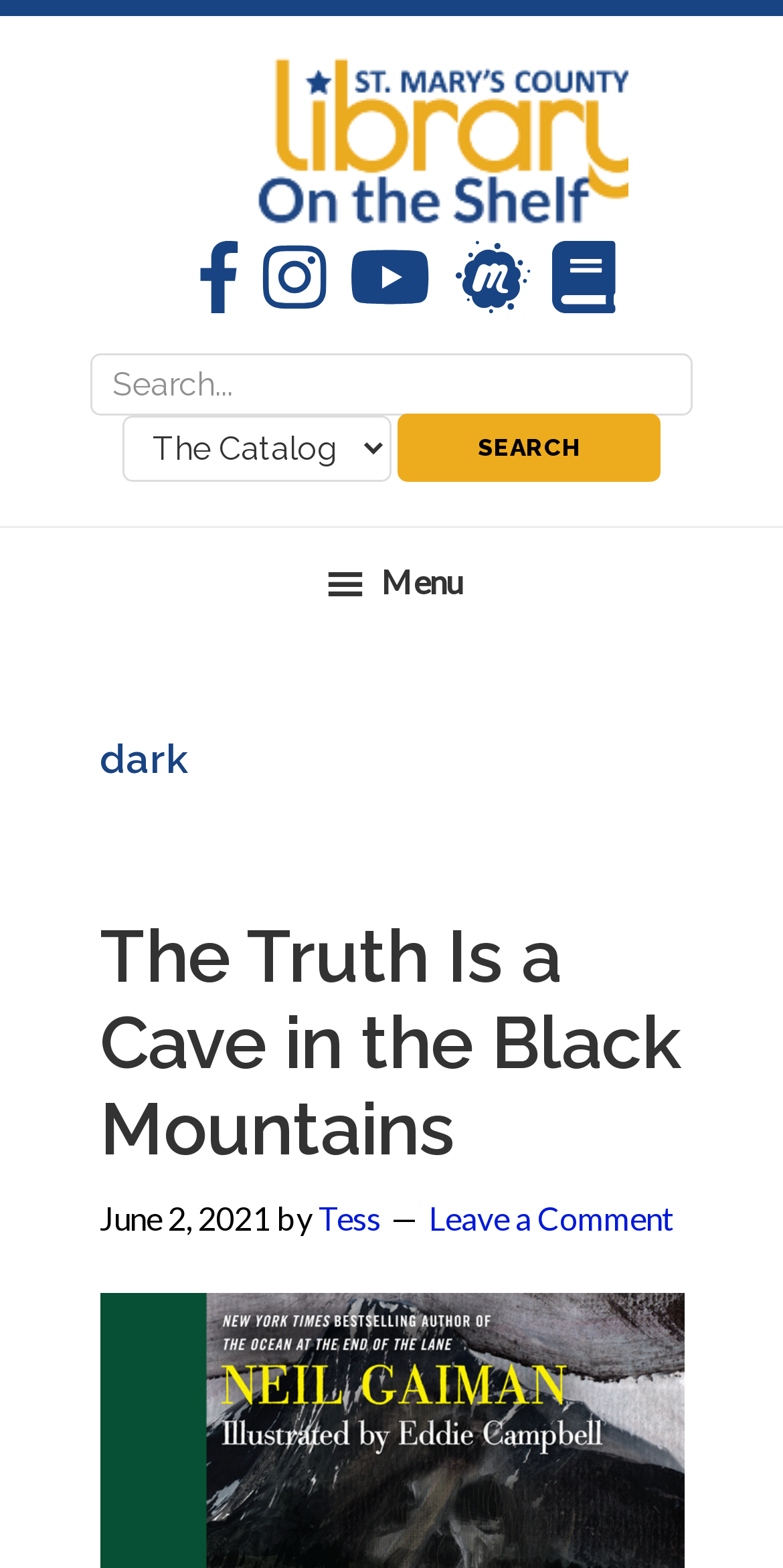Explain the webpage's design and content in an elaborate manner.

The webpage appears to be a blog or article page with a dark theme. At the top left corner, there are three "Skip to" links, allowing users to navigate to primary navigation, main content, or primary sidebar. 

Below these links, there is a horizontal row of social media links, including Facebook, Instagram, Youtube, Meetup, and a blog link, all positioned near the top of the page. 

A search bar is located in the middle of the page, spanning almost the entire width. The search bar consists of a text input field, a dropdown menu to select the search scope, and a "SEARCH" button. 

On the top right corner, there is a menu button with a hamburger icon. When expanded, it reveals the main content of the page. 

The main content is a blog post titled "The Truth Is a Cave in the Black Mountains". The title is followed by the publication date, "June 2, 2021", and the author's name, "Tess". There is also a "Leave a Comment" link below the author's name.